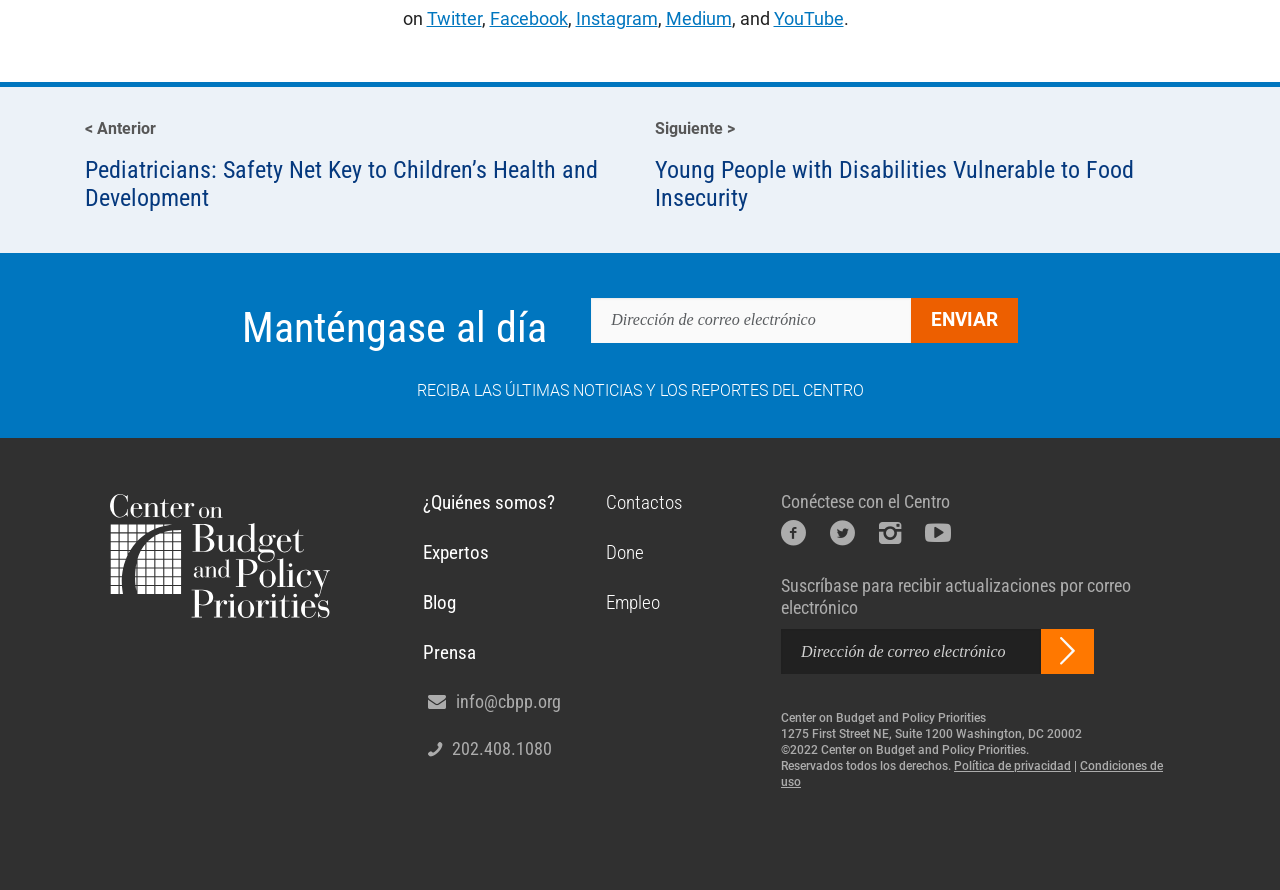What is the address of the Center on Budget and Policy Priorities?
Answer with a single word or phrase by referring to the visual content.

1275 First Street NE, Suite 1200 Washington, DC 20002